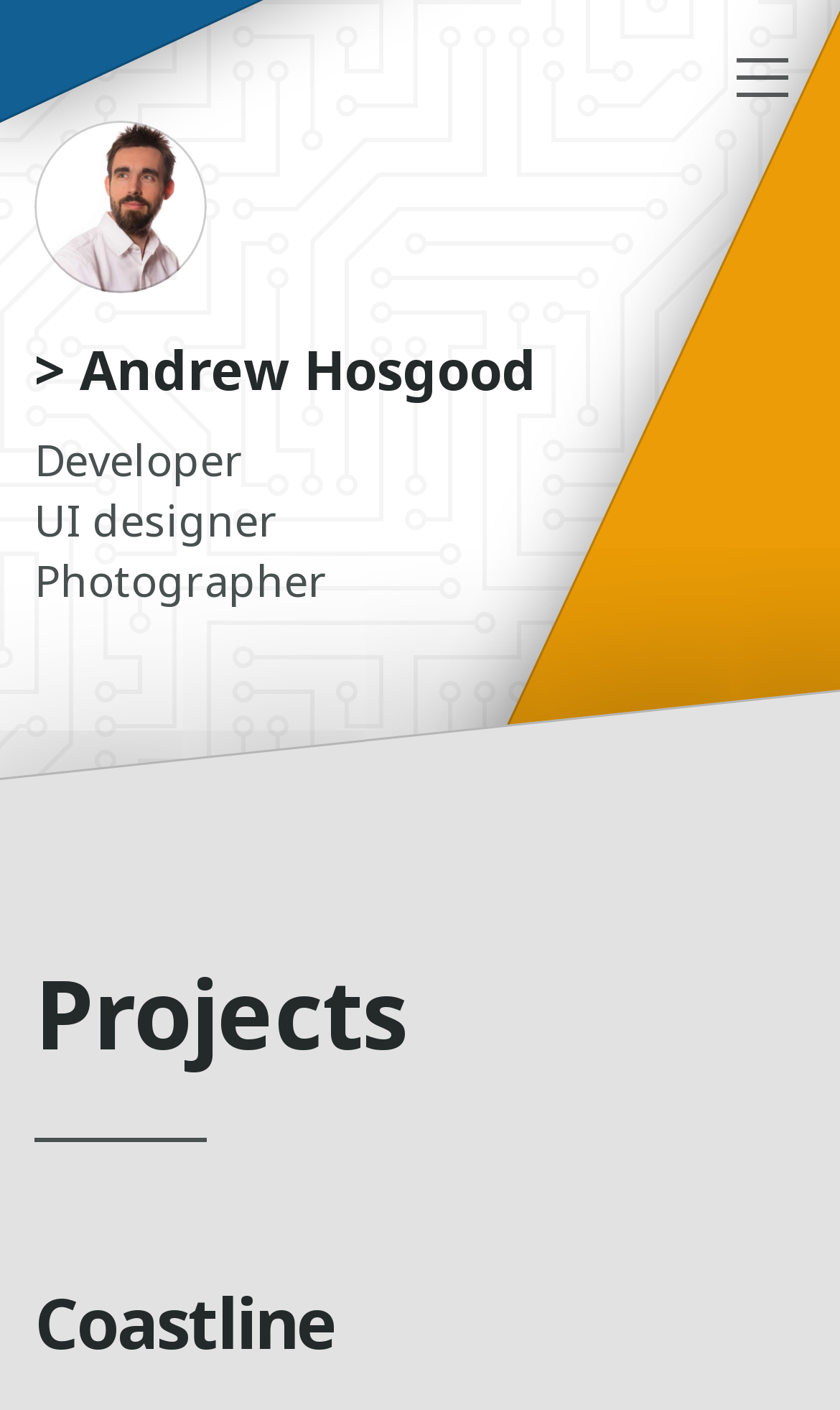Provide an in-depth description of the elements and layout of the webpage.

The webpage is about Andrew Hosgood, a multi-talented individual who is a developer, UI designer, photographer, and hobbyist woodworker living in Plymouth, UK. 

At the top left of the page, there is a link to "Skip to main content". Next to it, there is a link to a photo of Andrew Hosgood, which is also an image. Below the photo, there are three lines of text that describe Andrew's professions: "Developer", "UI designer", and "Photographer". 

On the top right, there is a button to "Open menu", which controls a menu content section. 

The main content of the page is divided into two sections. The first section is headed by "Projects", and the second section is headed by "Coastline".